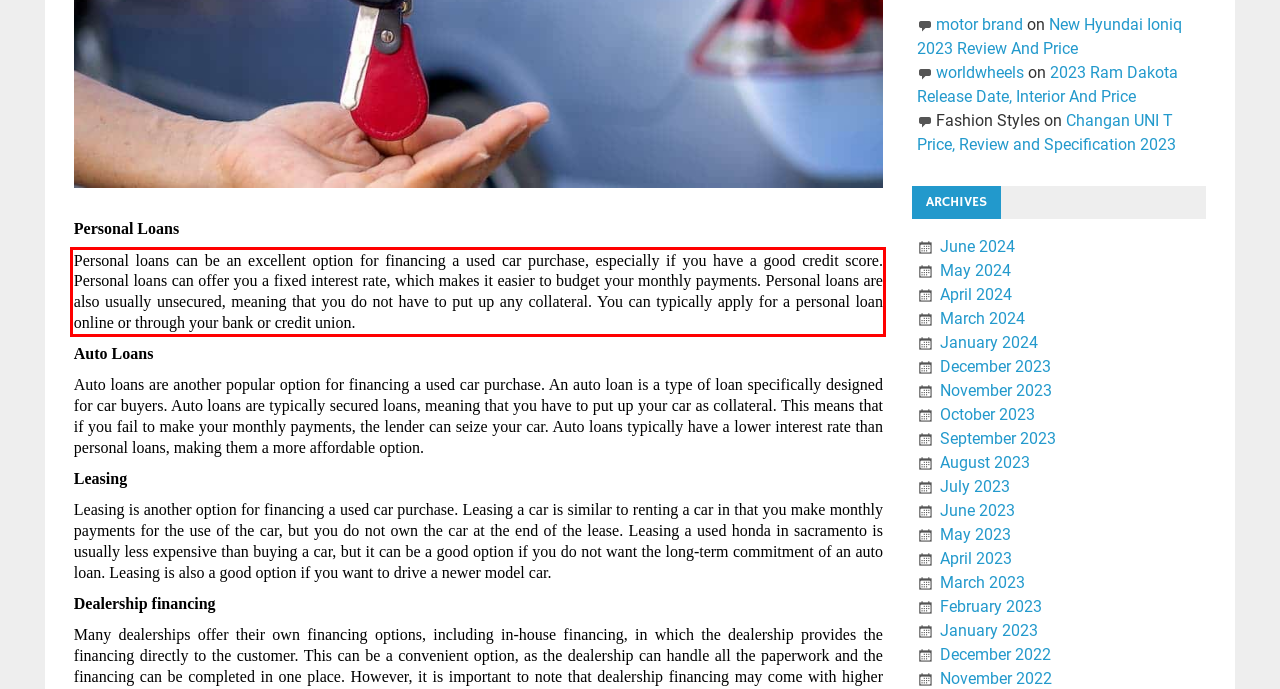There is a screenshot of a webpage with a red bounding box around a UI element. Please use OCR to extract the text within the red bounding box.

Personal loans can be an excellent option for financing a used car purchase, especially if you have a good credit score. Personal loans can offer you a fixed interest rate, which makes it easier to budget your monthly payments. Personal loans are also usually unsecured, meaning that you do not have to put up any collateral. You can typically apply for a personal loan online or through your bank or credit union.